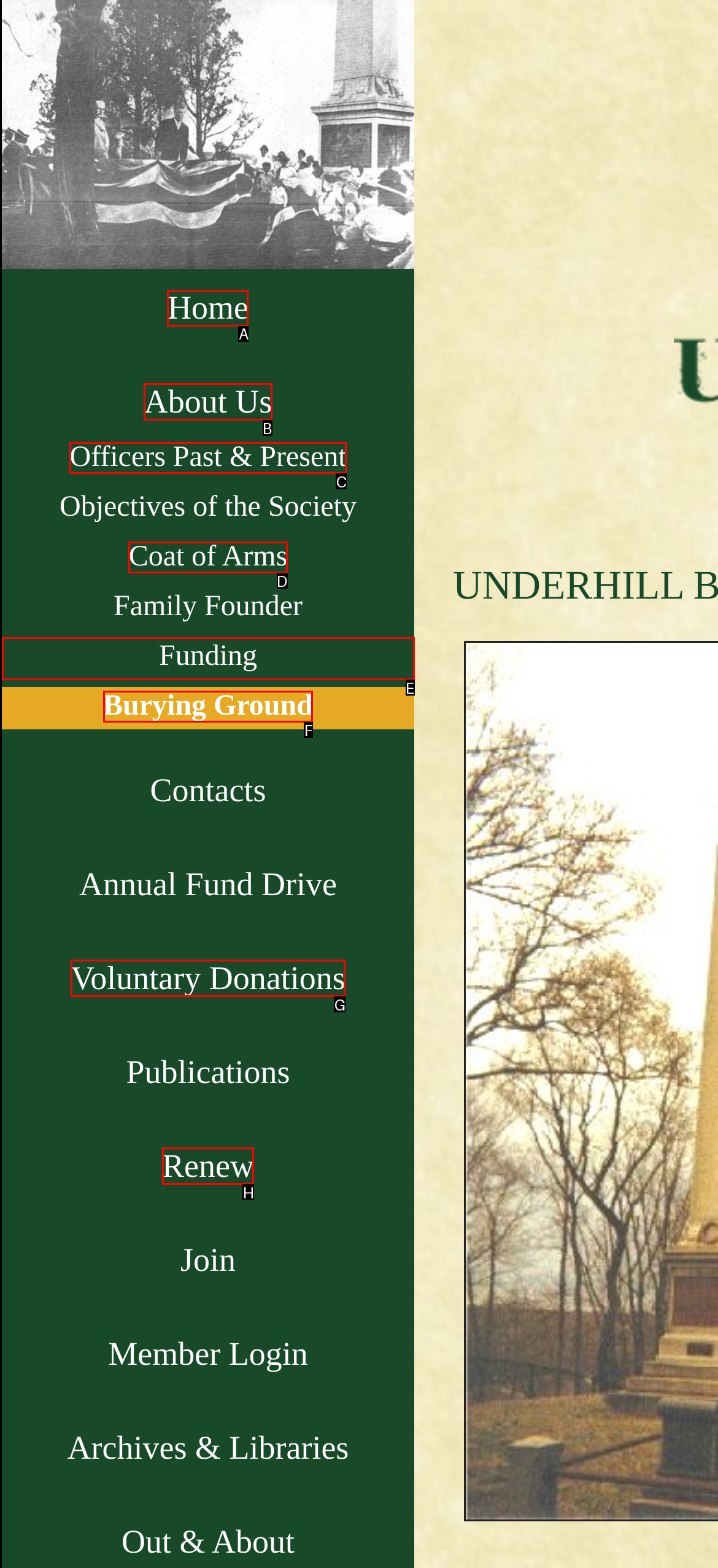Determine the letter of the element to click to accomplish this task: go to home page. Respond with the letter.

A